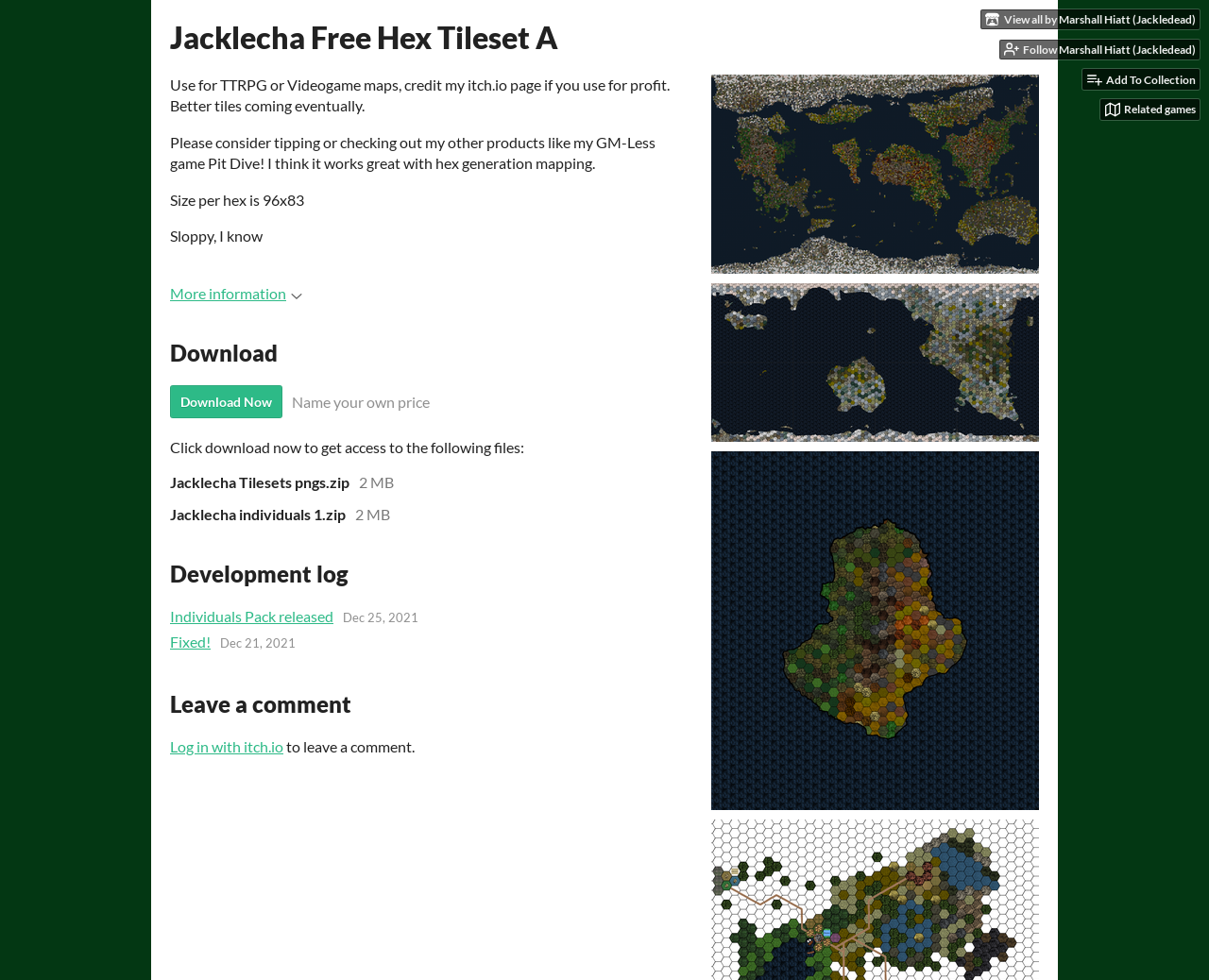Please find the top heading of the webpage and generate its text.

Jacklecha Free Hex Tileset A